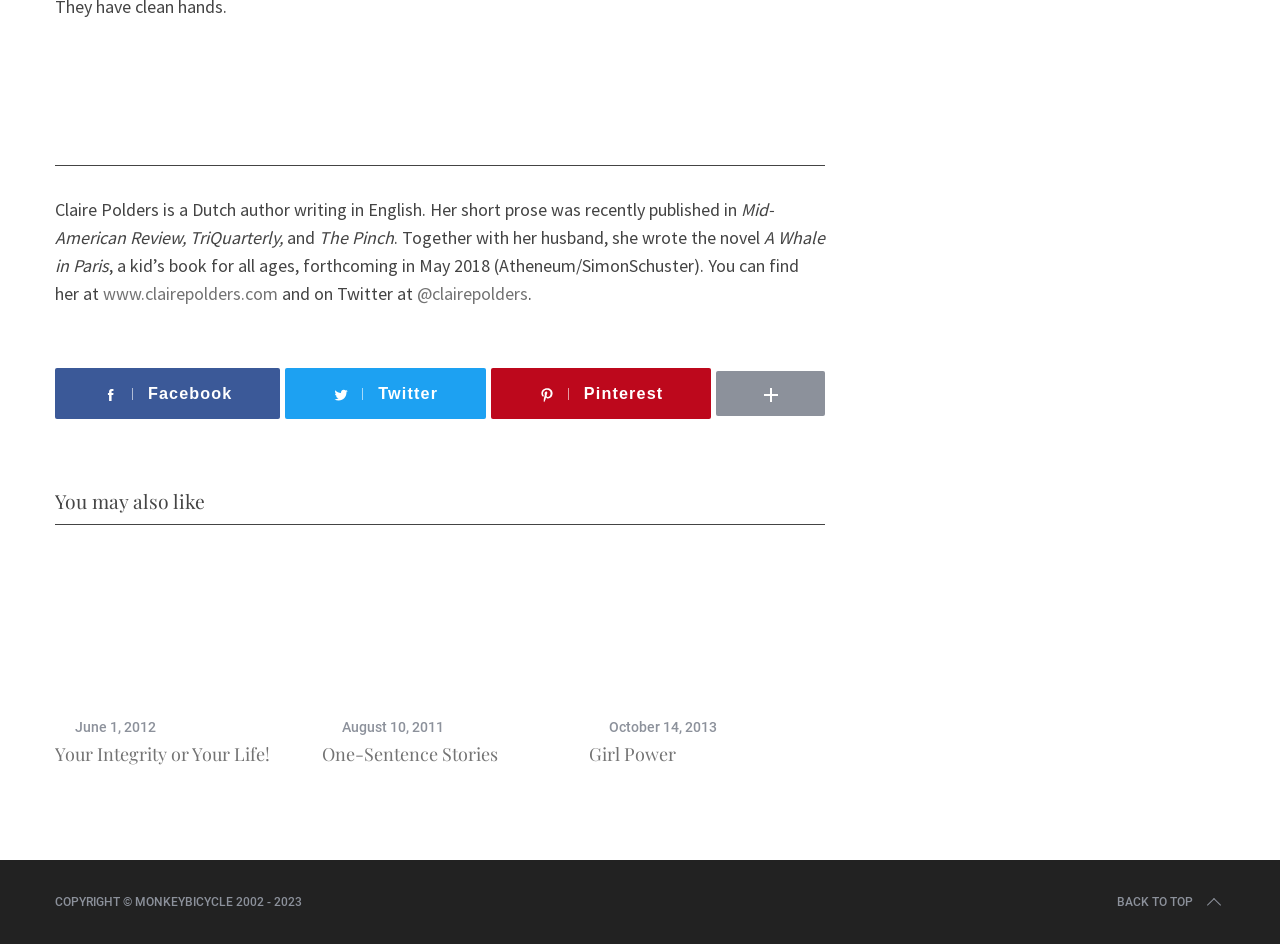What is the URL of Claire Polders' website?
Using the image as a reference, give an elaborate response to the question.

The link 'www.clairepolders.com' is mentioned in the text 'You can find her at www.clairepolders.com'.